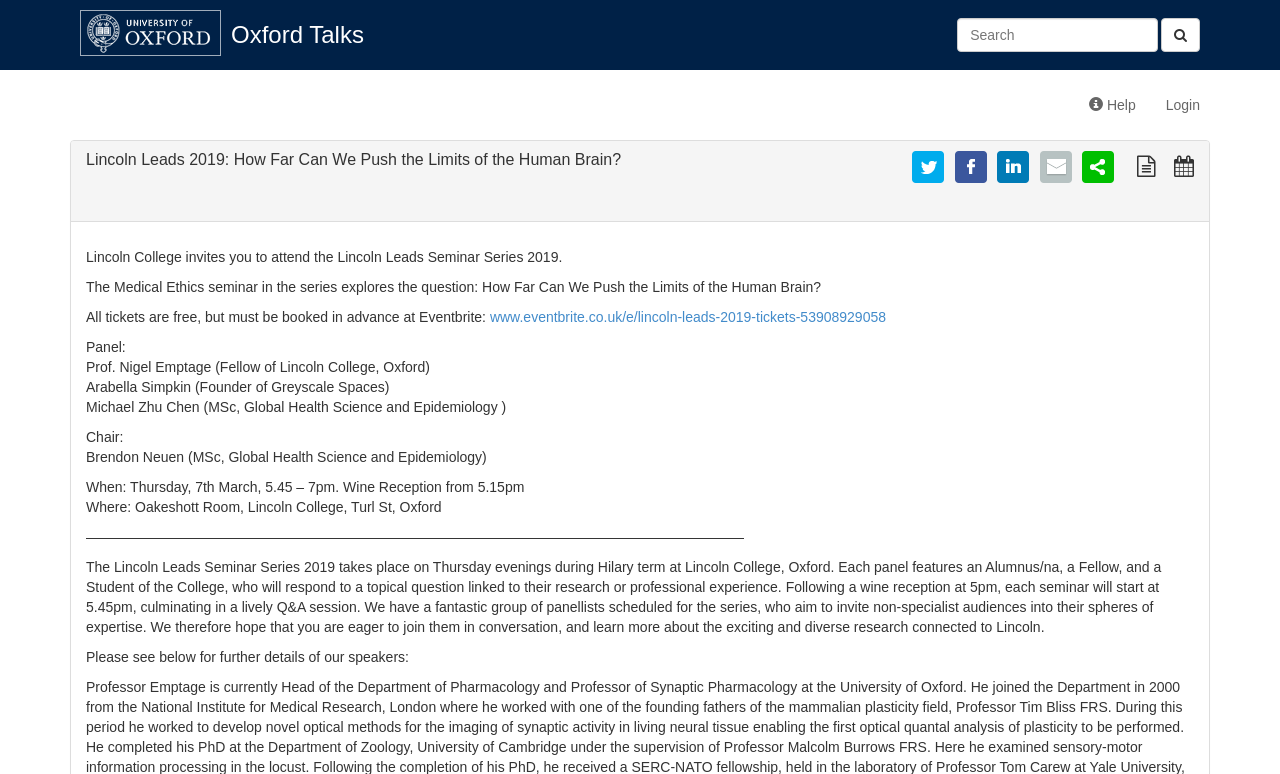Identify the bounding box coordinates for the UI element described as: "name="q" placeholder="Search"". The coordinates should be provided as four floats between 0 and 1: [left, top, right, bottom].

[0.748, 0.023, 0.905, 0.067]